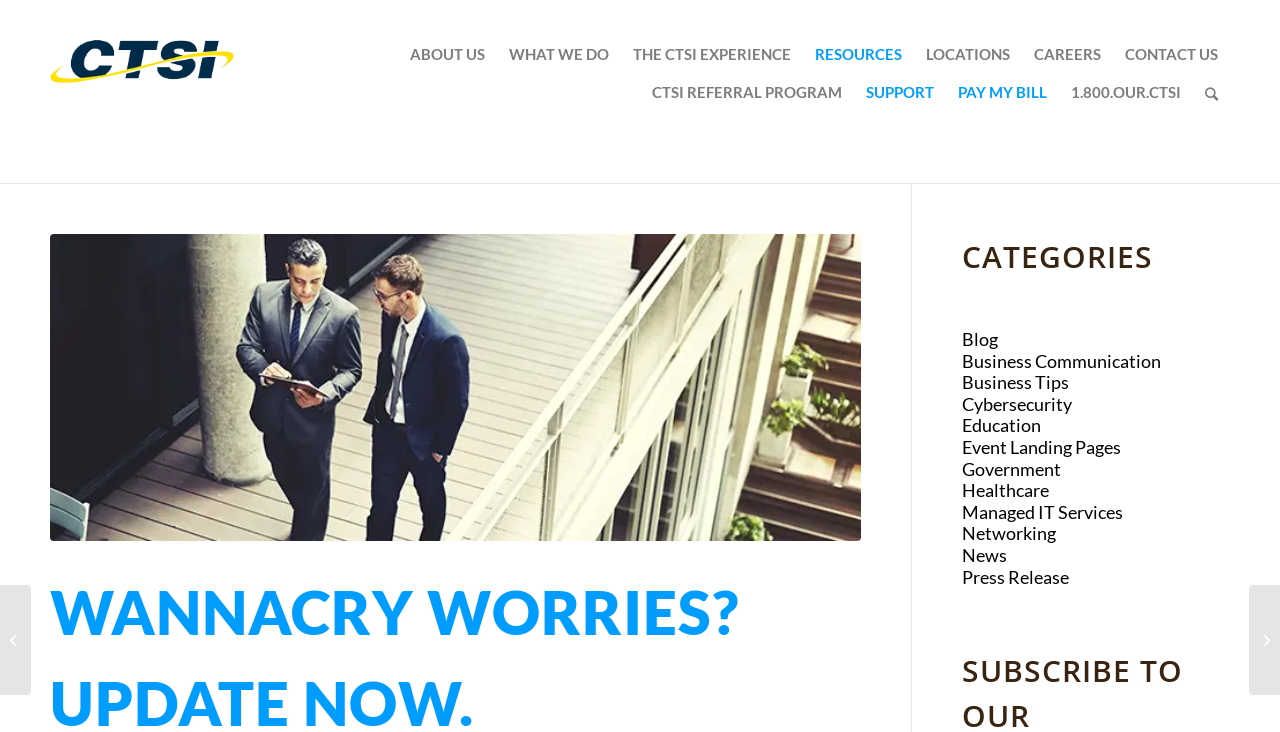How many main navigation links are there?
Based on the content of the image, thoroughly explain and answer the question.

The main navigation links are located at the top of the webpage, and they are 'ABOUT US', 'WHAT WE DO', 'THE CTSI EXPERIENCE', 'RESOURCES', 'LOCATIONS', 'CAREERS', 'CONTACT US', and 'CTSI REFERRAL PROGRAM'. There are a total of 8 main navigation links.